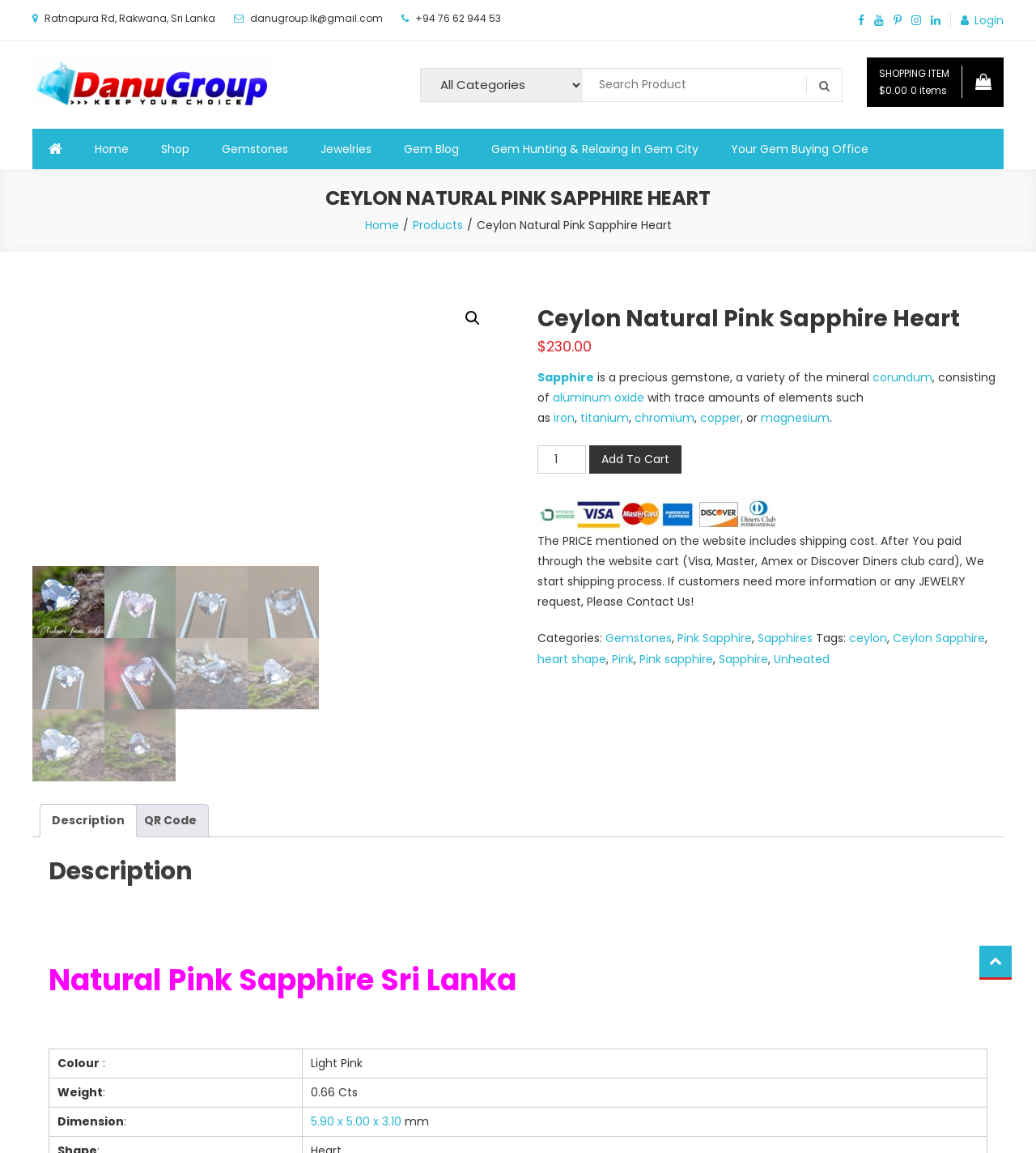Give a one-word or one-phrase response to the question:
What is the origin of the gemstone?

Ceylon